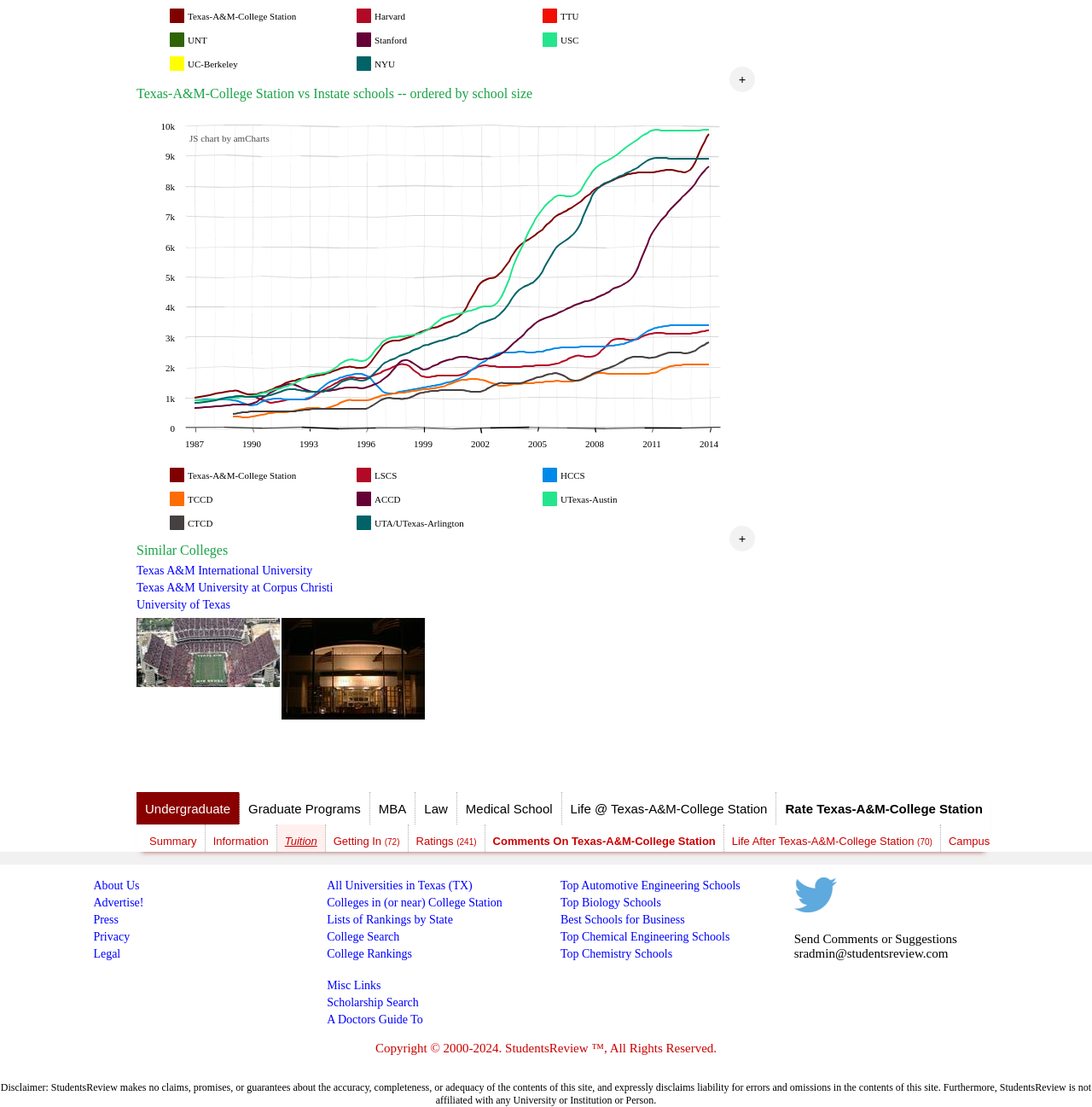For the given element description Summary, determine the bounding box coordinates of the UI element. The coordinates should follow the format (top-left x, top-left y, bottom-right x, bottom-right y) and be within the range of 0 to 1.

[0.125, 0.745, 0.188, 0.773]